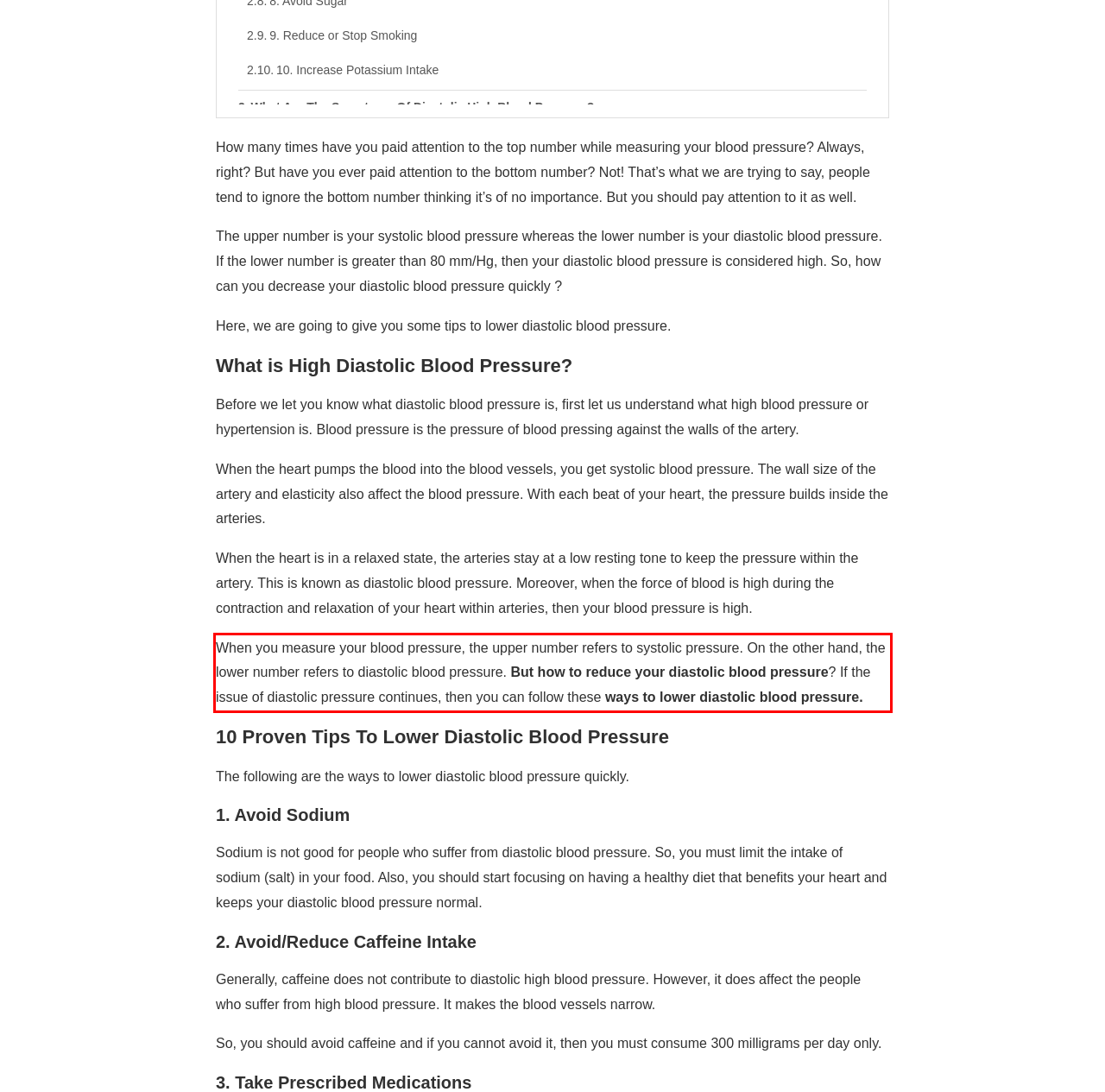Within the screenshot of the webpage, there is a red rectangle. Please recognize and generate the text content inside this red bounding box.

When you measure your blood pressure, the upper number refers to systolic pressure. On the other hand, the lower number refers to diastolic blood pressure. But how to reduce your diastolic blood pressure? If the issue of diastolic pressure continues, then you can follow these ways to lower diastolic blood pressure.